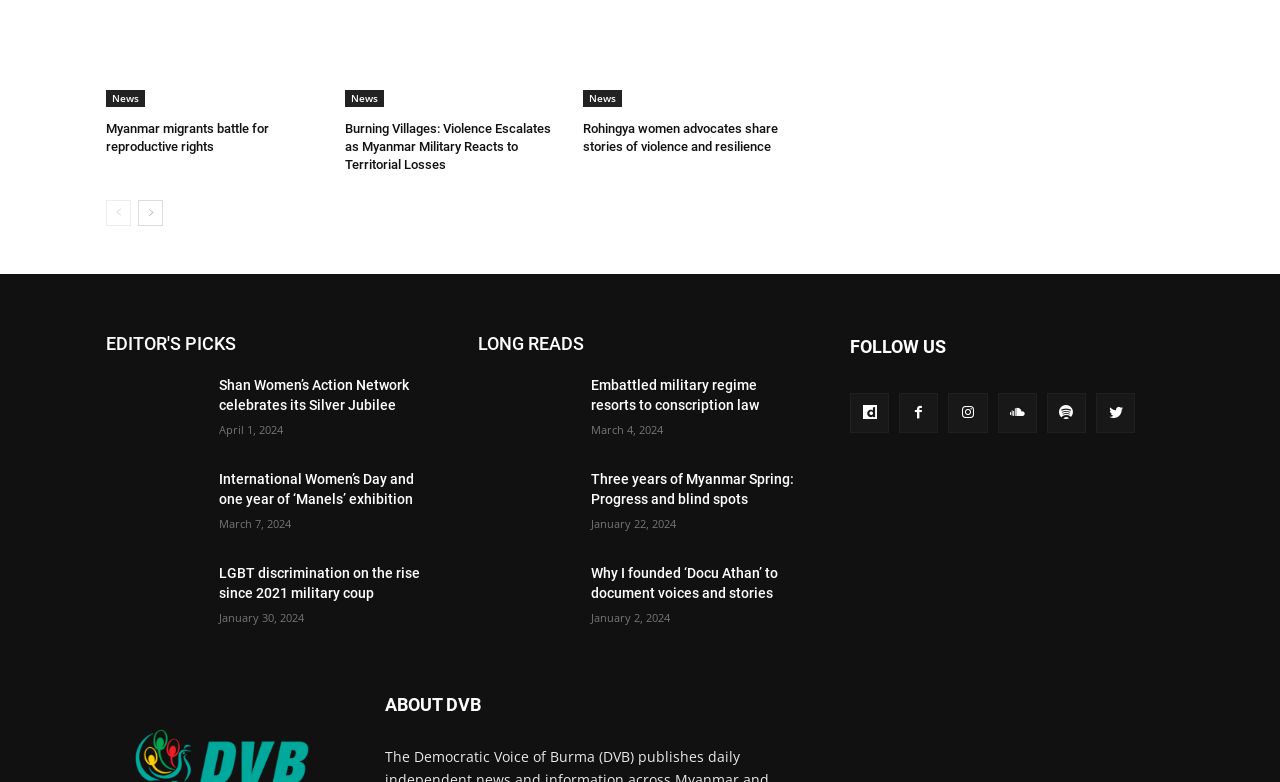For the following element description, predict the bounding box coordinates in the format (top-left x, top-left y, bottom-right x, bottom-right y). All values should be floating point numbers between 0 and 1. Description: title="Facebook"

[0.702, 0.503, 0.733, 0.553]